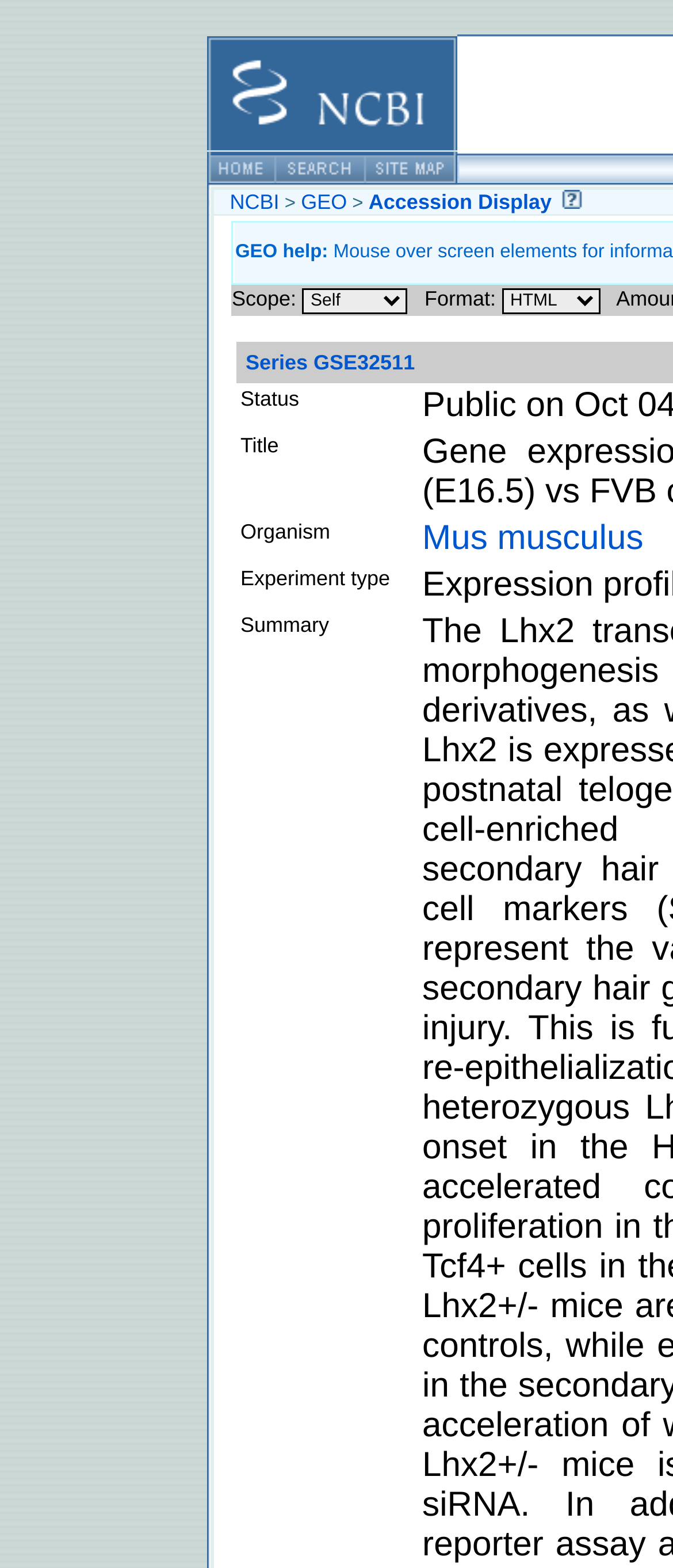Show the bounding box coordinates for the element that needs to be clicked to execute the following instruction: "Choose a format from the Format dropdown". Provide the coordinates in the form of four float numbers between 0 and 1, i.e., [left, top, right, bottom].

[0.745, 0.184, 0.892, 0.2]